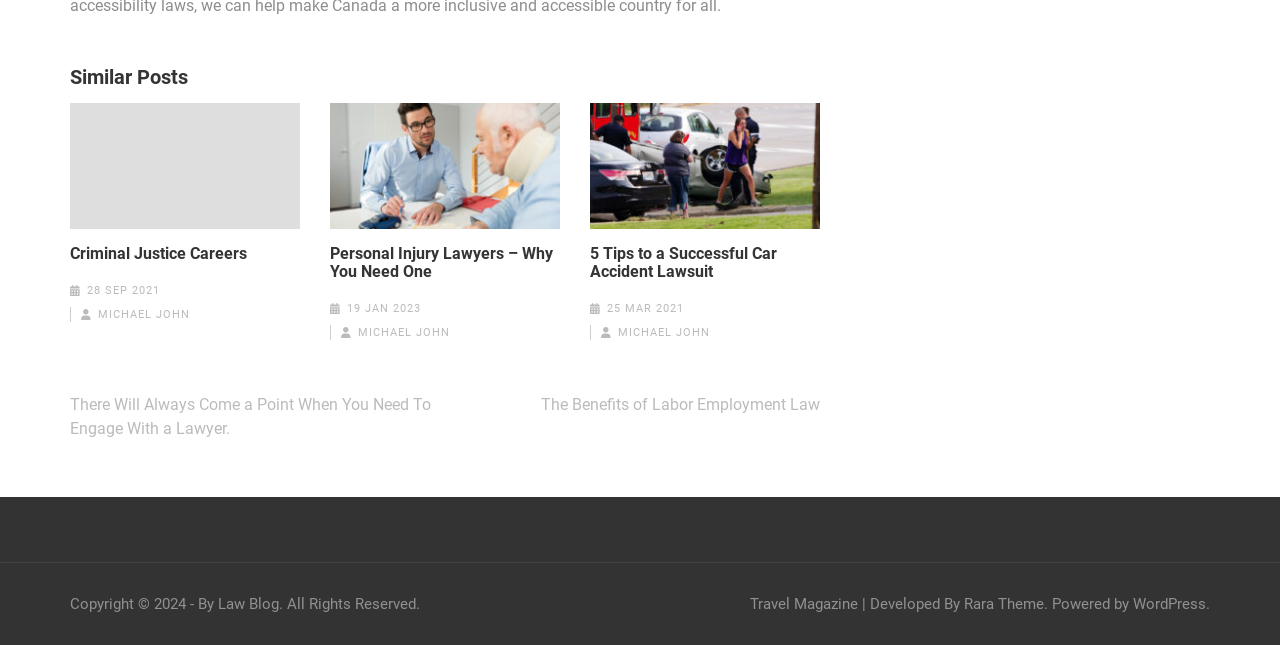Locate the UI element described as follows: "Rara Theme". Return the bounding box coordinates as four float numbers between 0 and 1 in the order [left, top, right, bottom].

[0.753, 0.923, 0.816, 0.951]